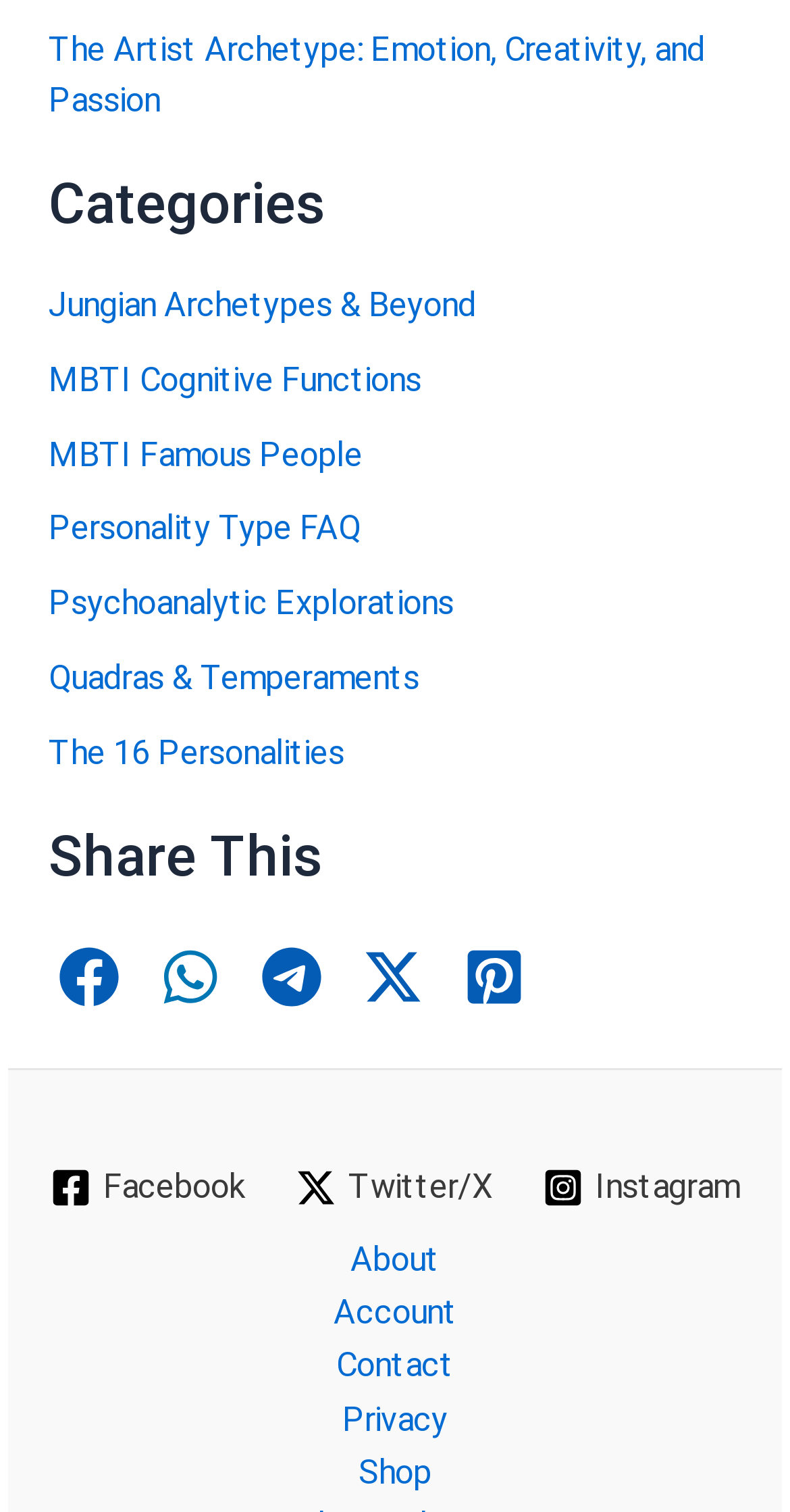How many social media sharing buttons are there?
Give a thorough and detailed response to the question.

I counted the number of buttons with social media platform names, such as 'facebook', 'whatsapp', 'telegram', 'twitter', and 'pinterest', and found that there are 5 social media sharing buttons.